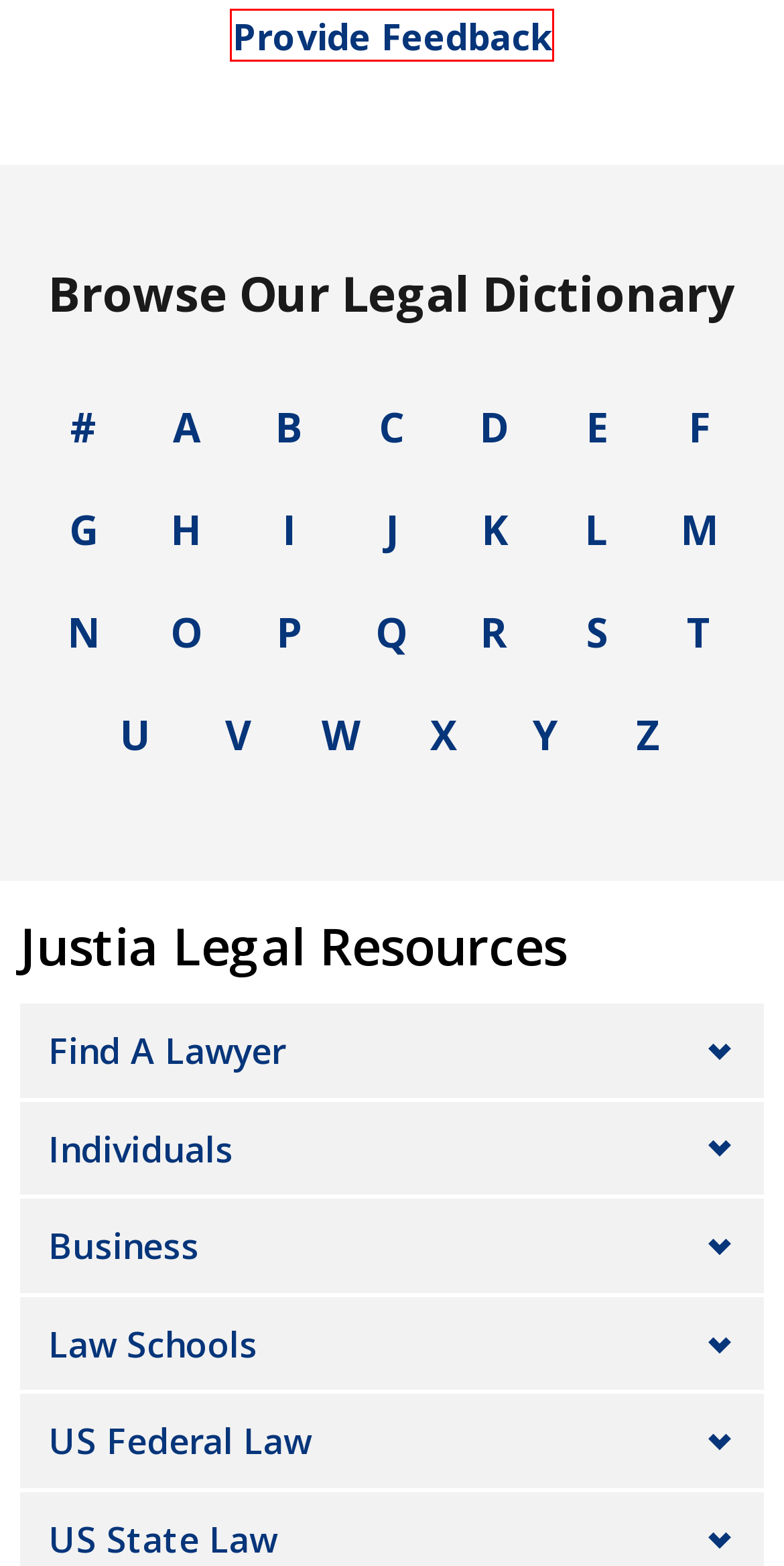Using the screenshot of a webpage with a red bounding box, pick the webpage description that most accurately represents the new webpage after the element inside the red box is clicked. Here are the candidates:
A. Feedback | Justia Legal Dictionary
B. Lawyers, Legal Aid & Pro Bono Services - Justia Lawyer Directory
C. Legal Terms Starting With "F" | Justia Legal Dictionary
D. Legal Terms Starting With "S" | Justia Legal Dictionary
E. Legal Terms Starting With "V" | Justia Legal Dictionary
F. Legal Terms Starting With "N" | Justia Legal Dictionary
G. Legal Terms Starting With "E" | Justia Legal Dictionary
H. Legal Terms Starting With "U" | Justia Legal Dictionary

A